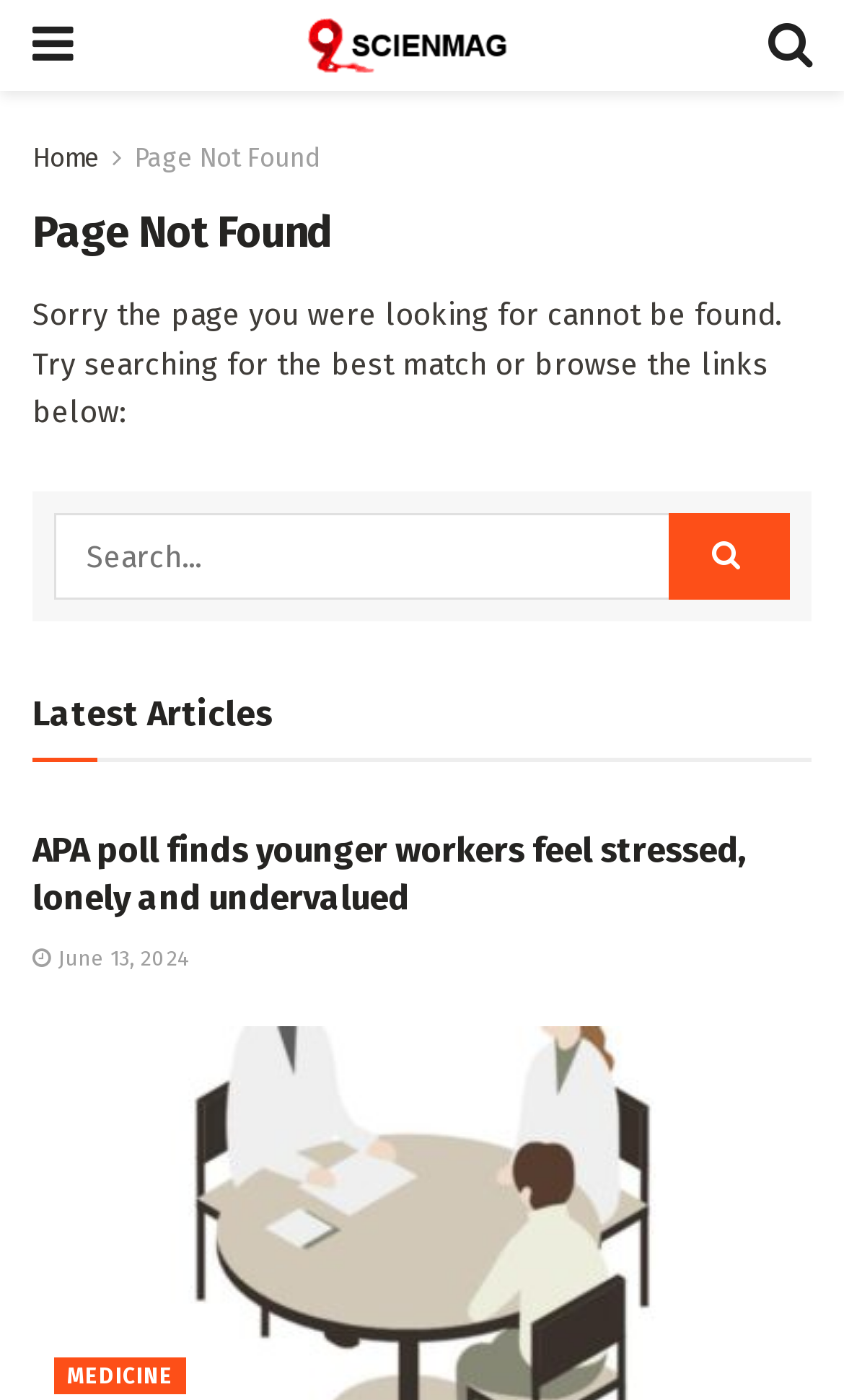Kindly provide the bounding box coordinates of the section you need to click on to fulfill the given instruction: "search for something".

[0.064, 0.367, 0.936, 0.428]